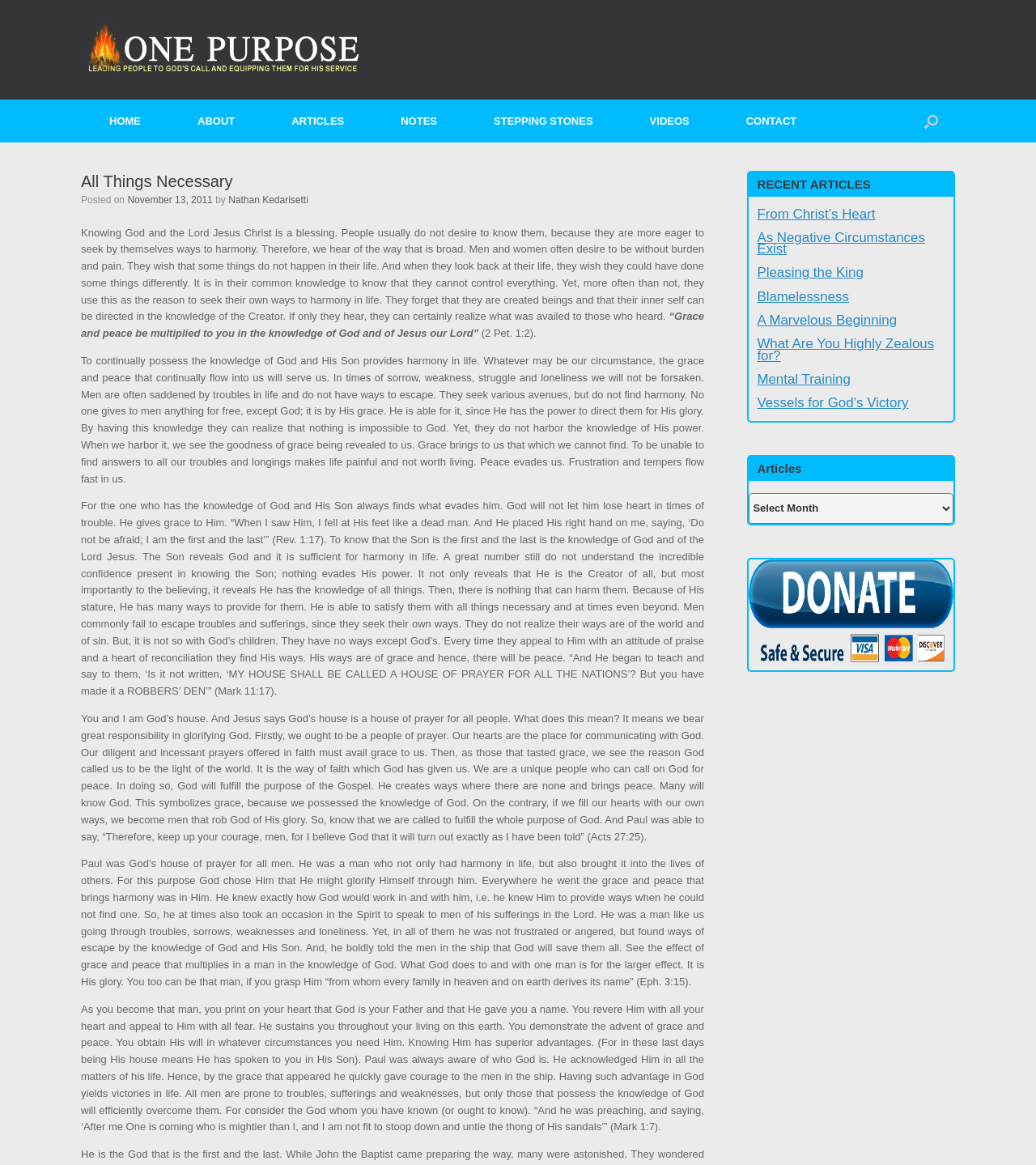Provide a thorough summary of the webpage.

The webpage is titled "All Things Necessary" and has a logo at the top left corner. Below the logo, there is a navigation menu with links to "HOME", "ABOUT", "ARTICLES", "NOTES", "STEPPING STONES", "VIDEOS", and "CONTACT". 

The main content of the page is a long article that discusses the importance of knowing God and Jesus Christ in achieving harmony in life. The article is divided into several paragraphs, with headings and subheadings. The text is written in a spiritual and philosophical tone, with references to biblical verses.

On the right side of the page, there is a section titled "RECENT ARTICLES" that lists several article titles with links, including "From Christ's Heart", "As Negative Circumstances Exist", "Pleasing the King", and others. Below this section, there is a link to "donate" with an accompanying image.

The overall layout of the page is simple and easy to navigate, with a focus on presenting the article's content in a clear and readable manner.